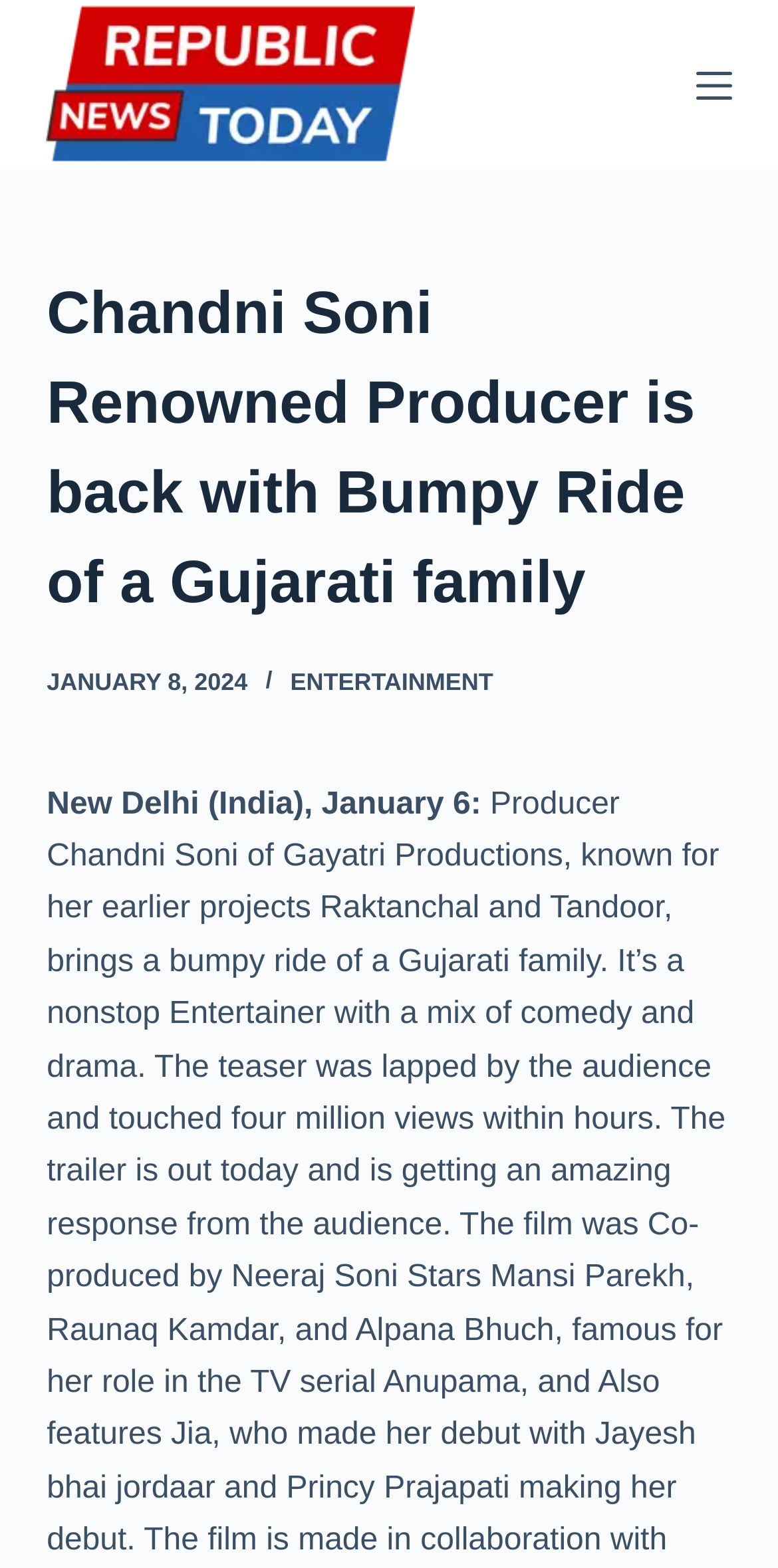Locate and provide the bounding box coordinates for the HTML element that matches this description: "Skip to content".

[0.0, 0.0, 0.103, 0.025]